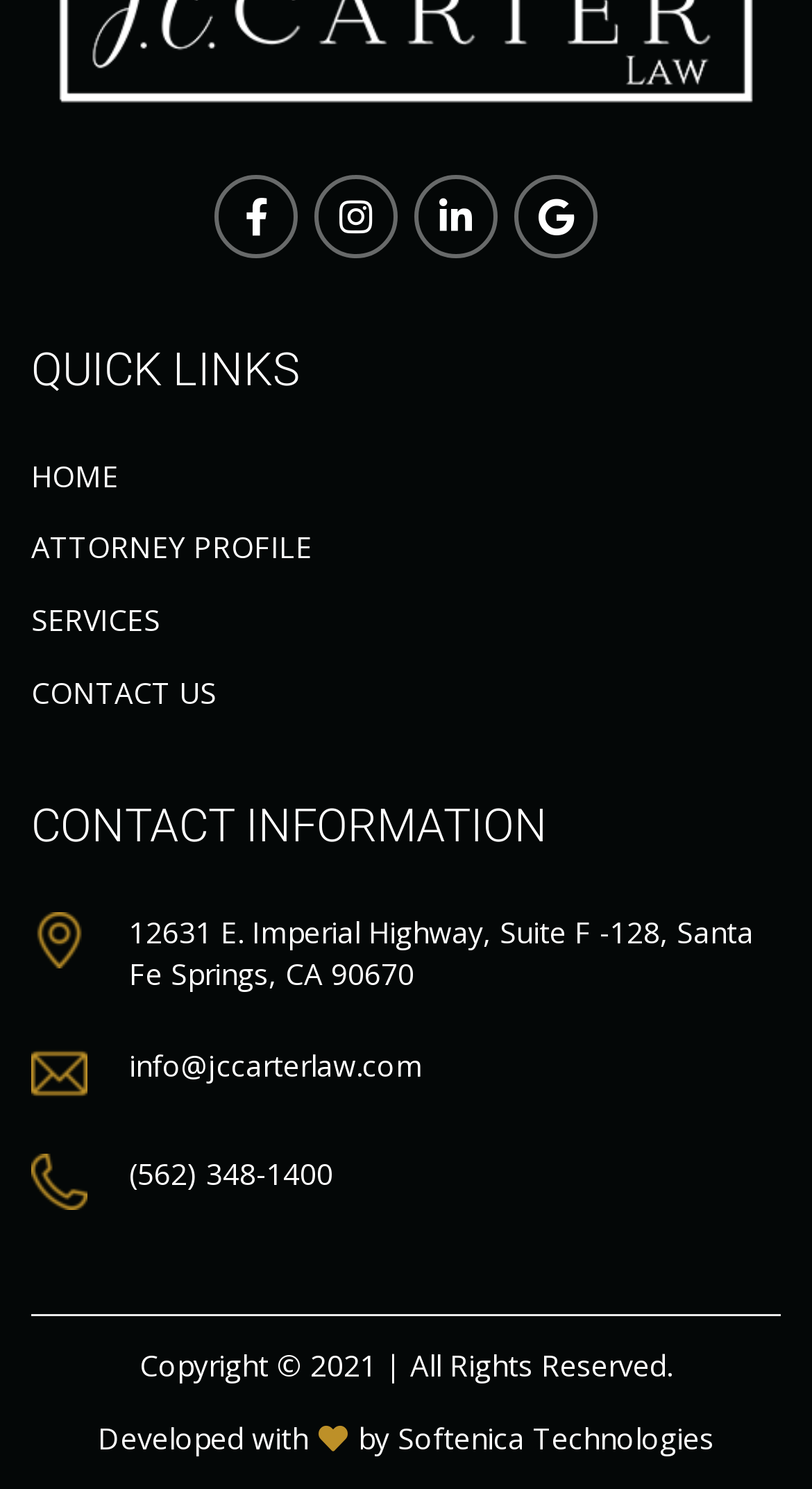Reply to the question with a brief word or phrase: What is the copyright year of the webpage?

2021